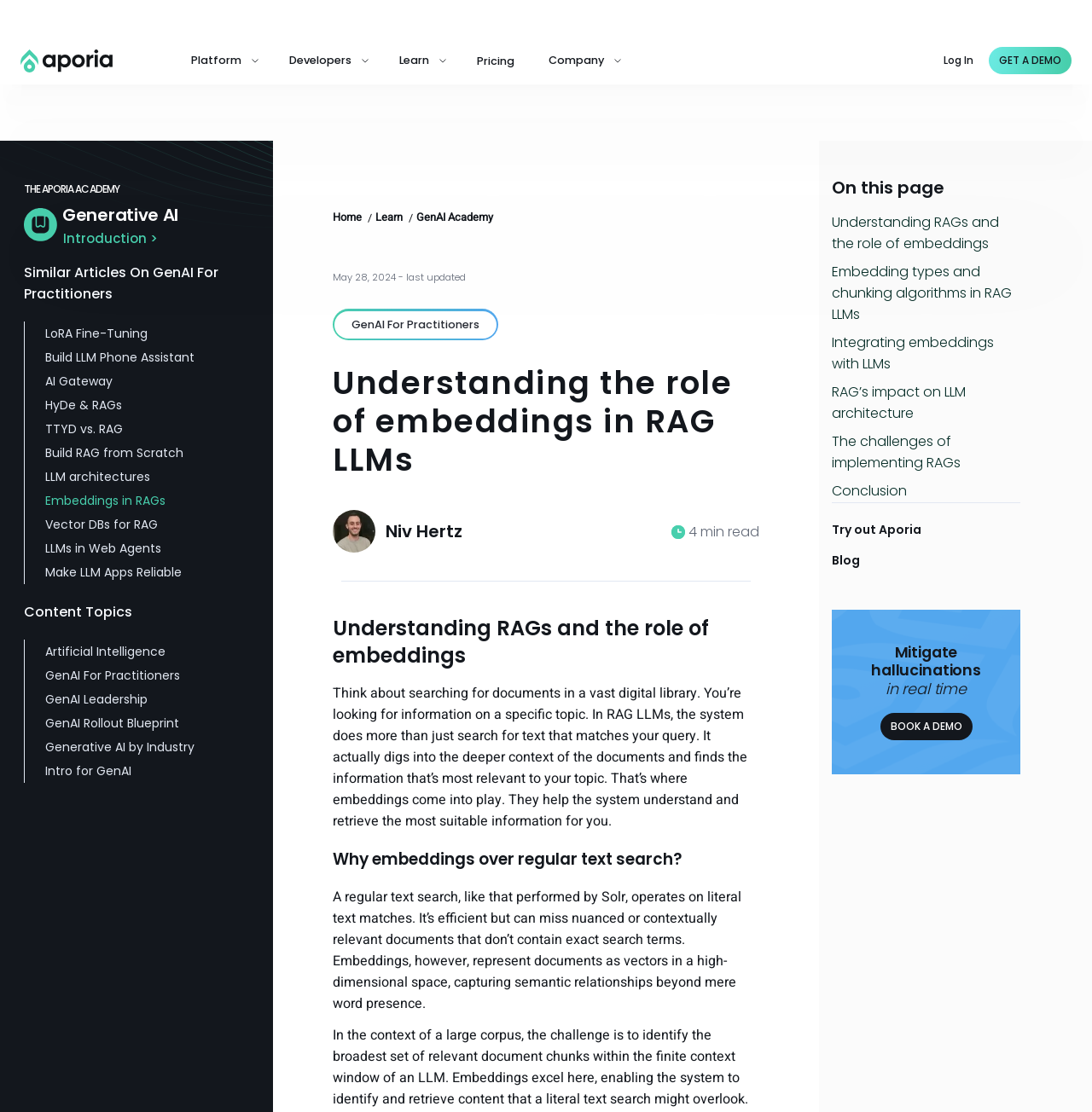Please pinpoint the bounding box coordinates for the region I should click to adhere to this instruction: "Read the article on Understanding the role of embeddings in RAG LLMs".

[0.305, 0.328, 0.695, 0.431]